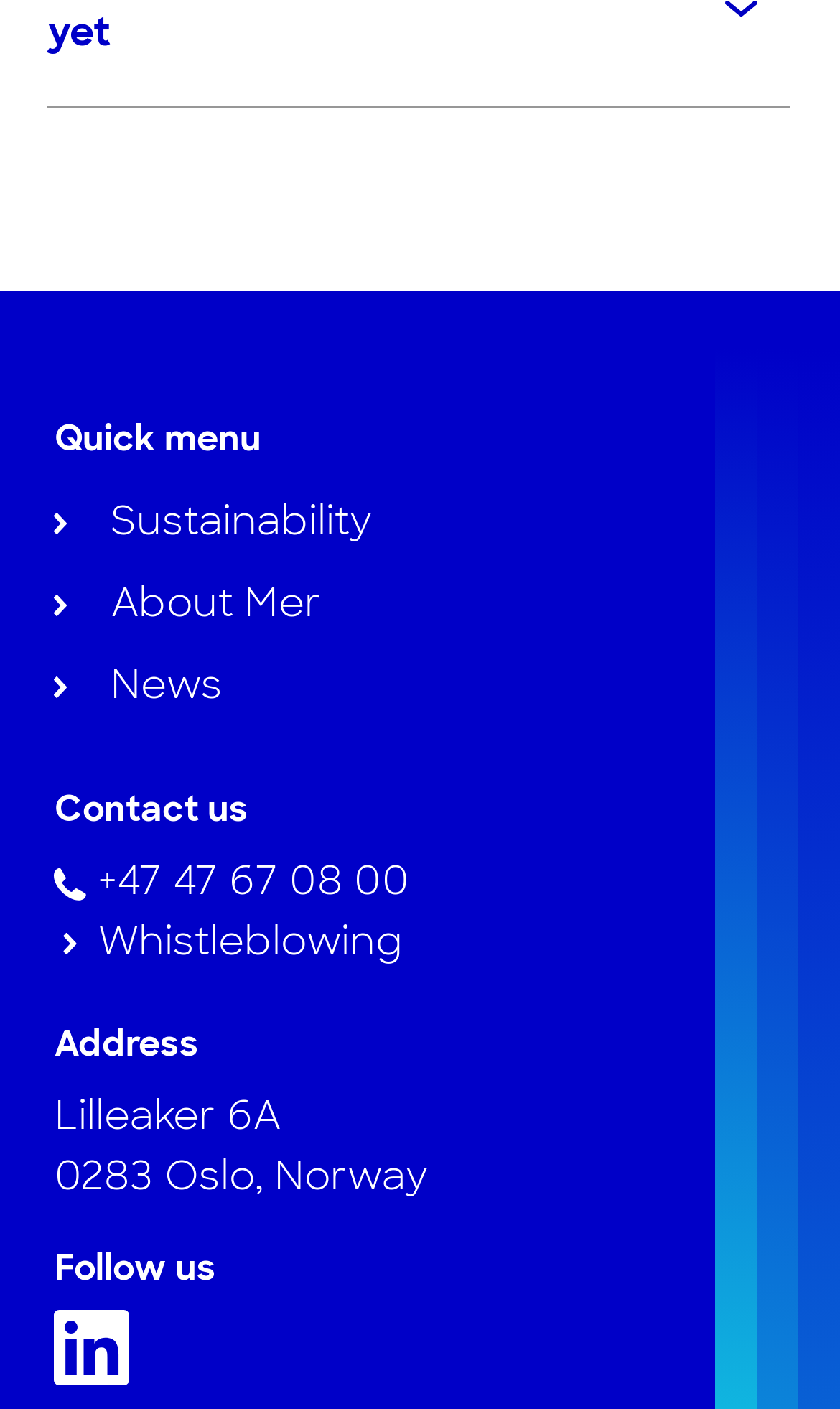What is the social media platform to follow the company?
Look at the image and respond to the question as thoroughly as possible.

I found the social media platform by looking at the 'Follow us' section, where there is a link with the text 'Follow us on Linkedin'.